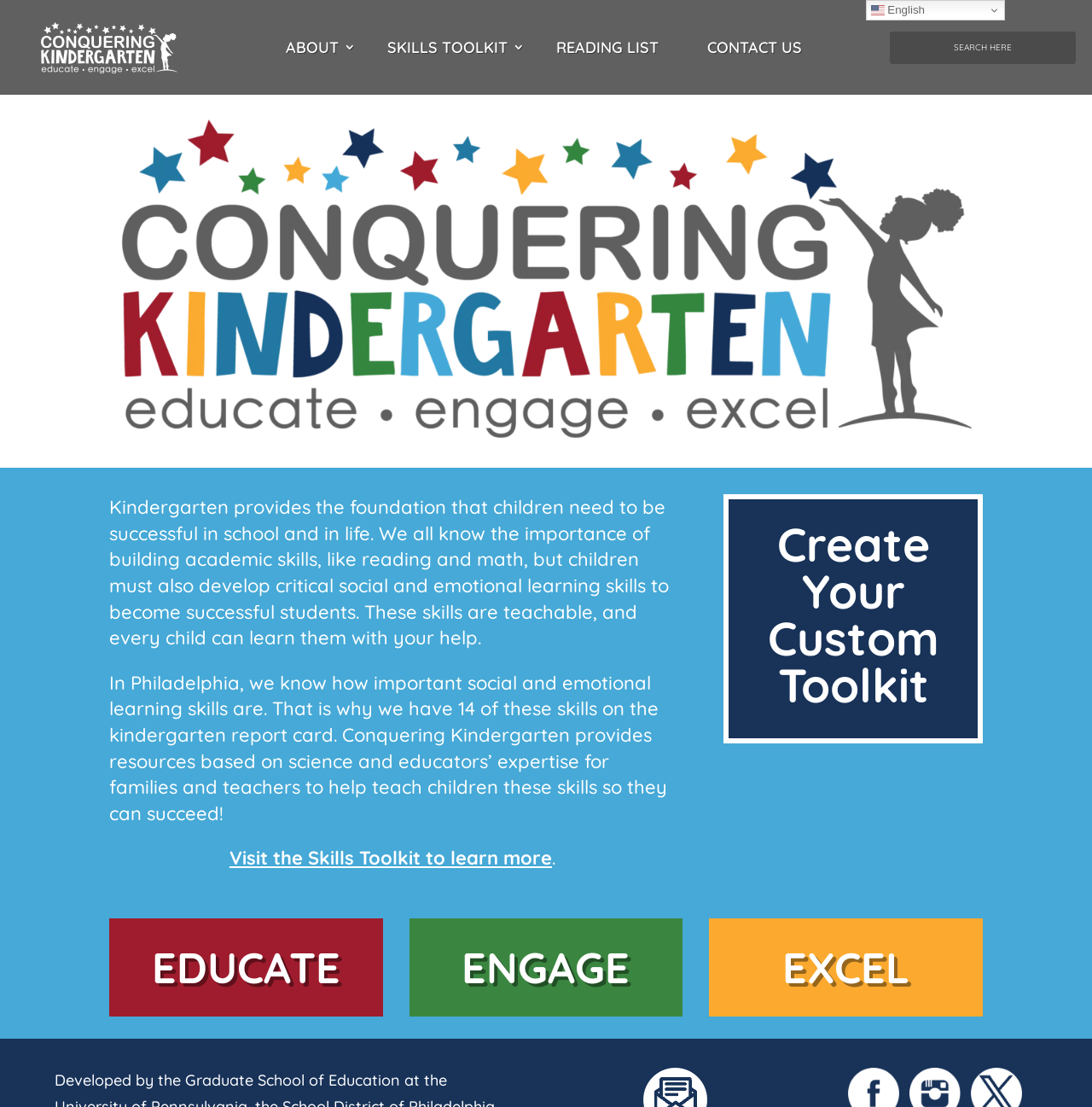Using the webpage screenshot, locate the HTML element that fits the following description and provide its bounding box: "CONTACT US".

[0.636, 0.035, 0.75, 0.057]